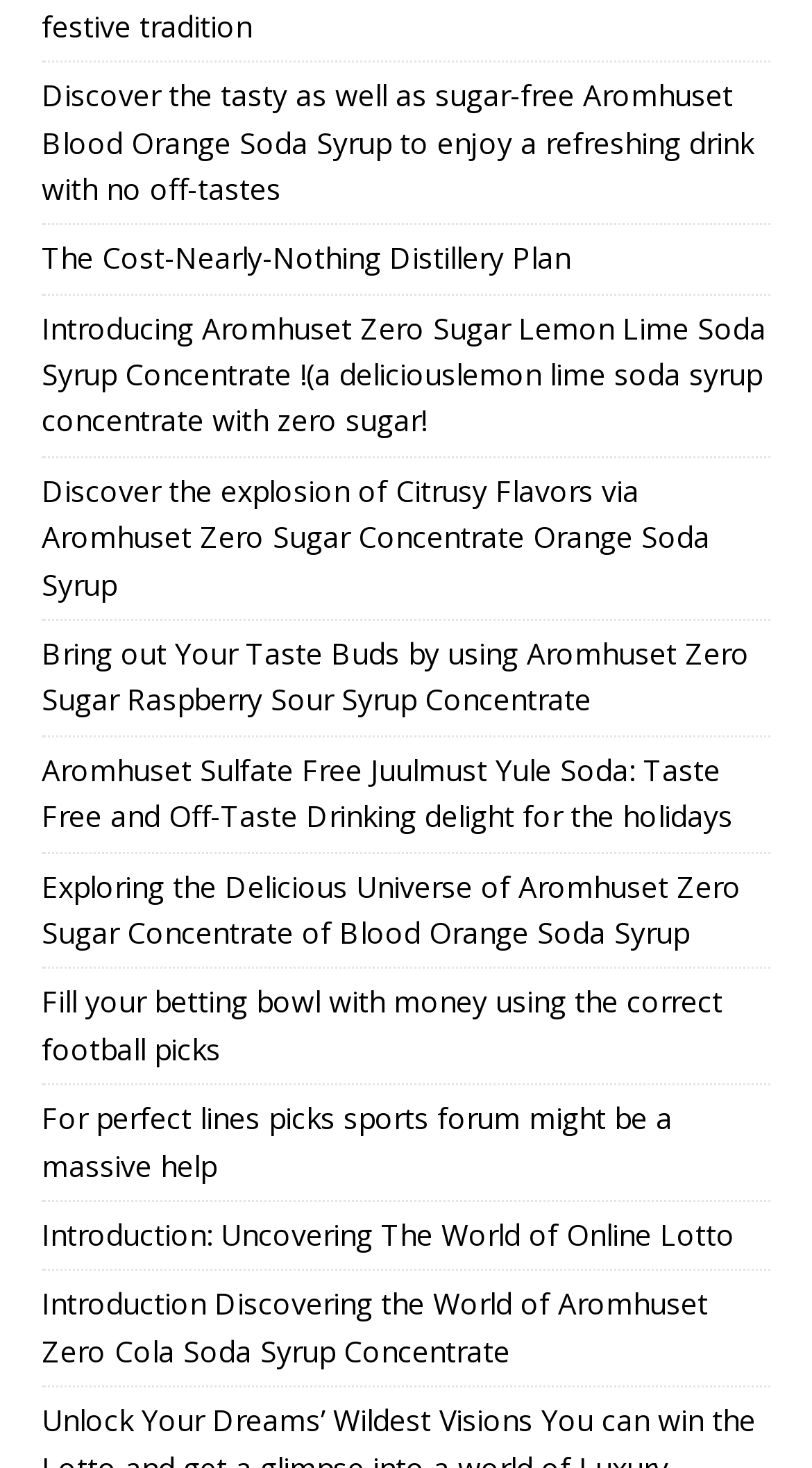What is the theme of the first link?
Give a single word or phrase as your answer by examining the image.

Aromhuset Blood Orange Soda Syrup